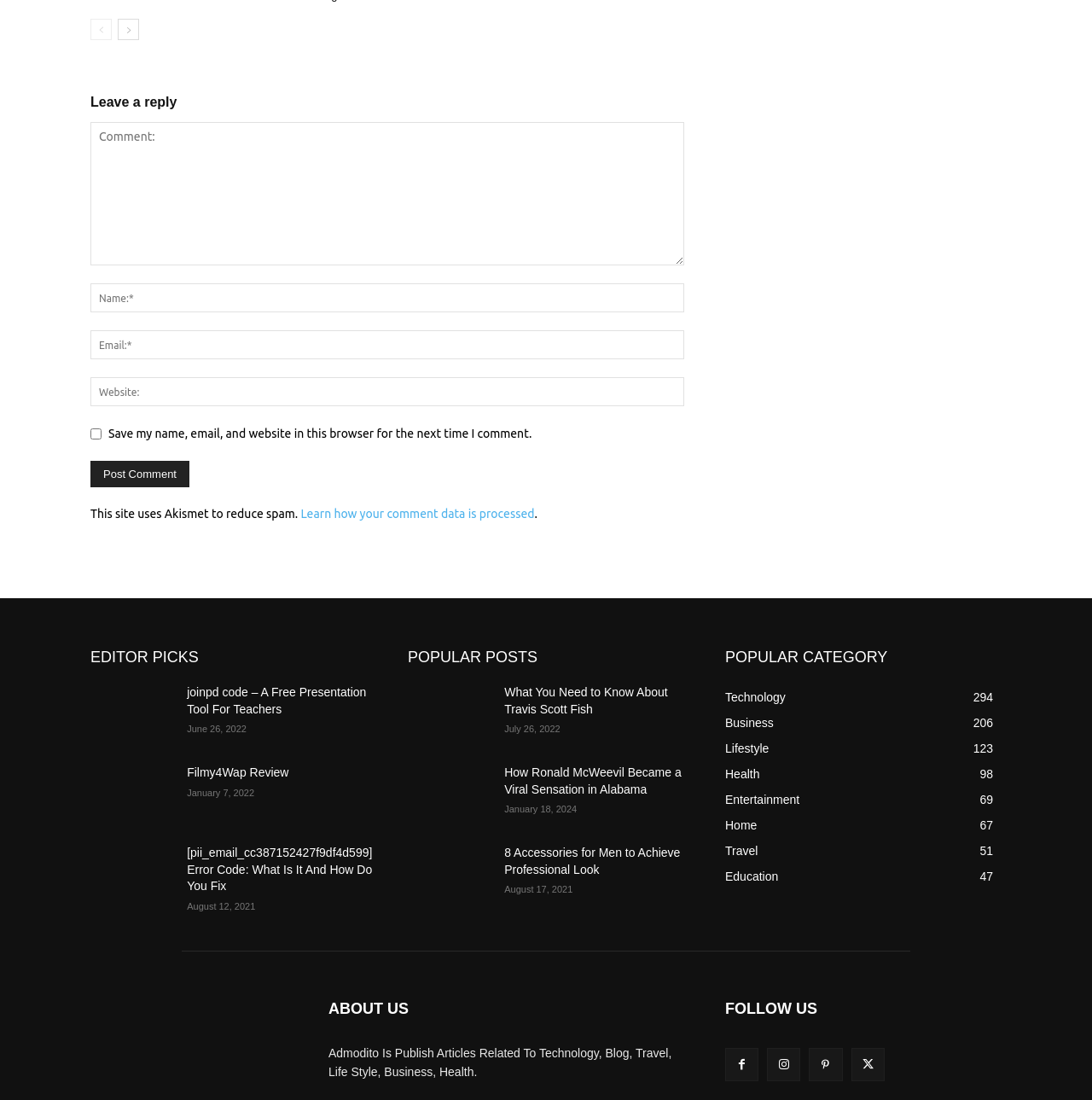Determine the bounding box of the UI element mentioned here: "name="submit" value="Post Comment"". The coordinates must be in the format [left, top, right, bottom] with values ranging from 0 to 1.

[0.083, 0.419, 0.173, 0.443]